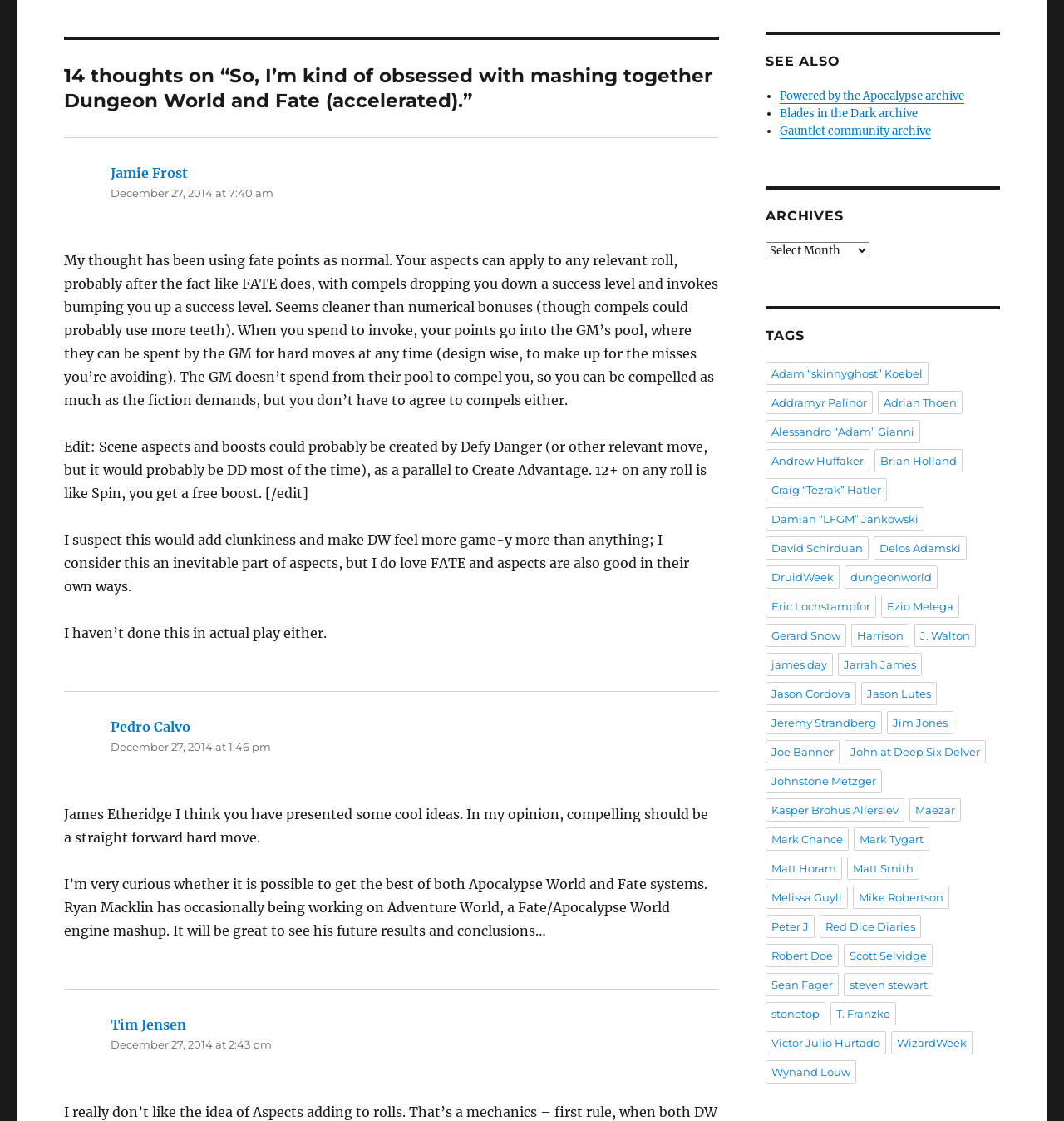Identify the bounding box coordinates for the UI element described as follows: "stonetop". Ensure the coordinates are four float numbers between 0 and 1, formatted as [left, top, right, bottom].

[0.72, 0.894, 0.776, 0.915]